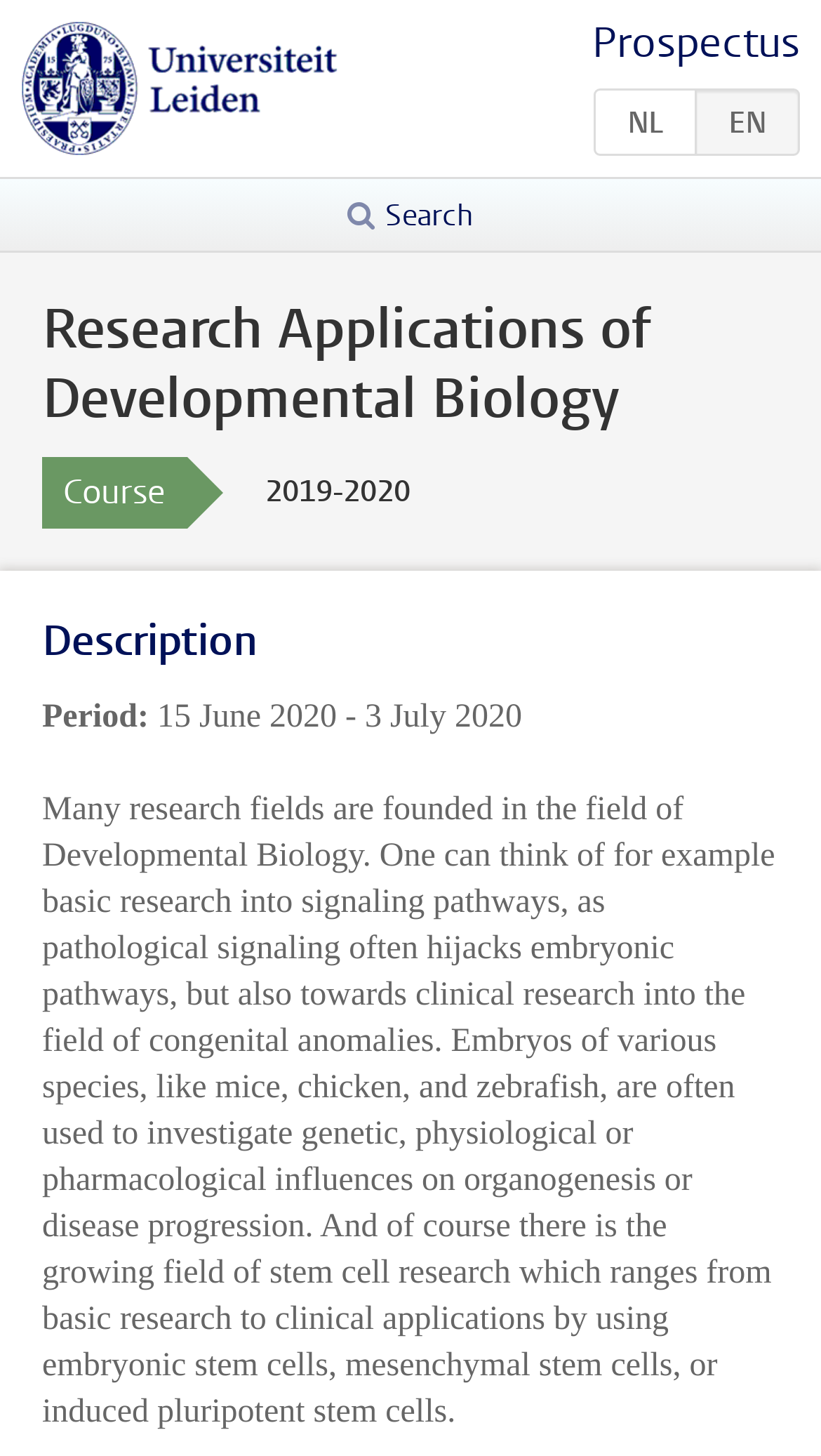Using the elements shown in the image, answer the question comprehensively: What is the field of research that uses embryos of various species?

I found the answer by reading the text under the 'Description' heading, which mentions that embryos of various species are used to investigate genetic, physiological or pharmacological influences on organogenesis or disease progression in the field of Developmental Biology.